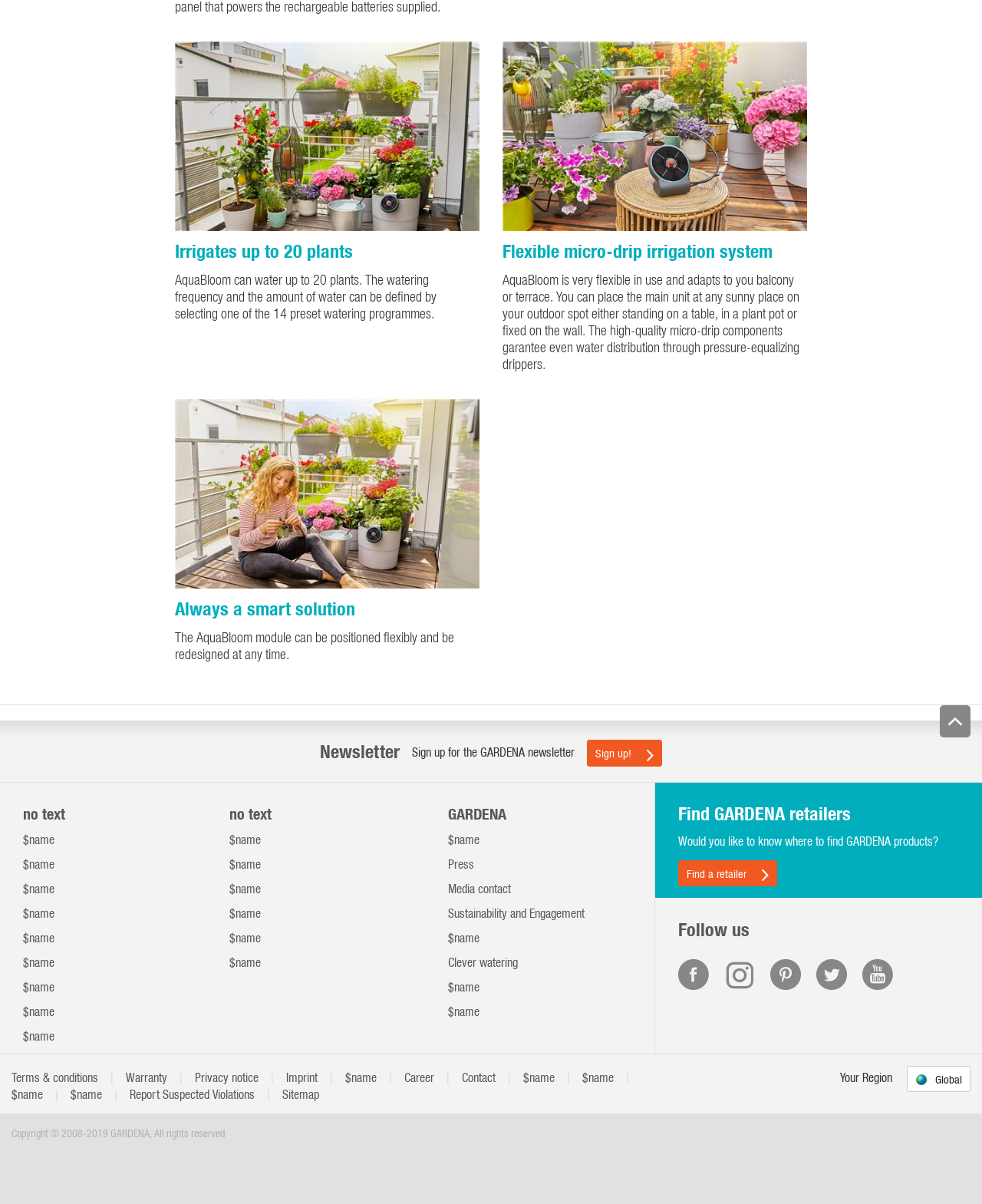Answer the following inquiry with a single word or phrase:
What is the purpose of the AquaBloom module?

Smart solution